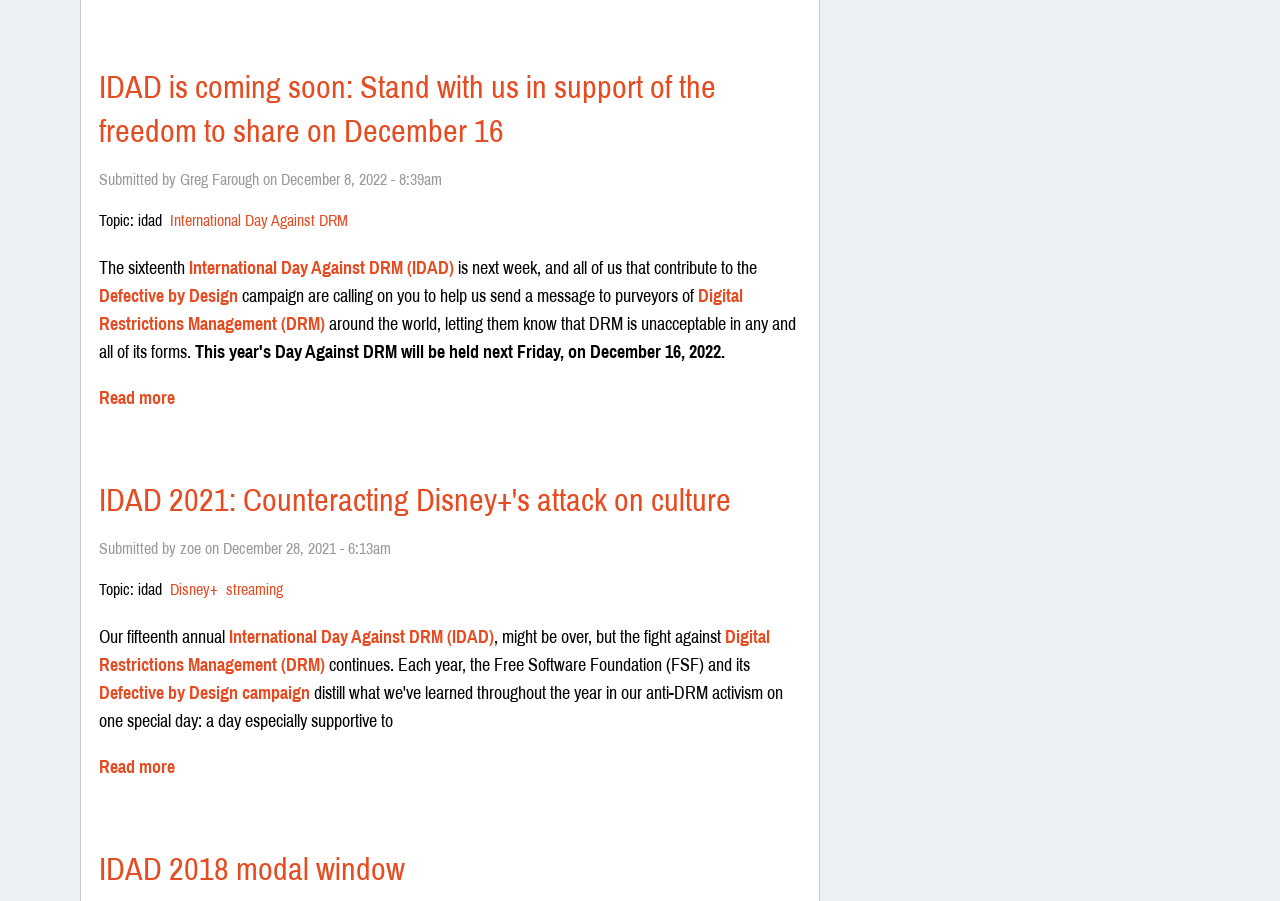Identify the bounding box for the given UI element using the description provided. Coordinates should be in the format (top-left x, top-left y, bottom-right x, bottom-right y) and must be between 0 and 1. Here is the description: International Day Against DRM

[0.133, 0.235, 0.272, 0.254]